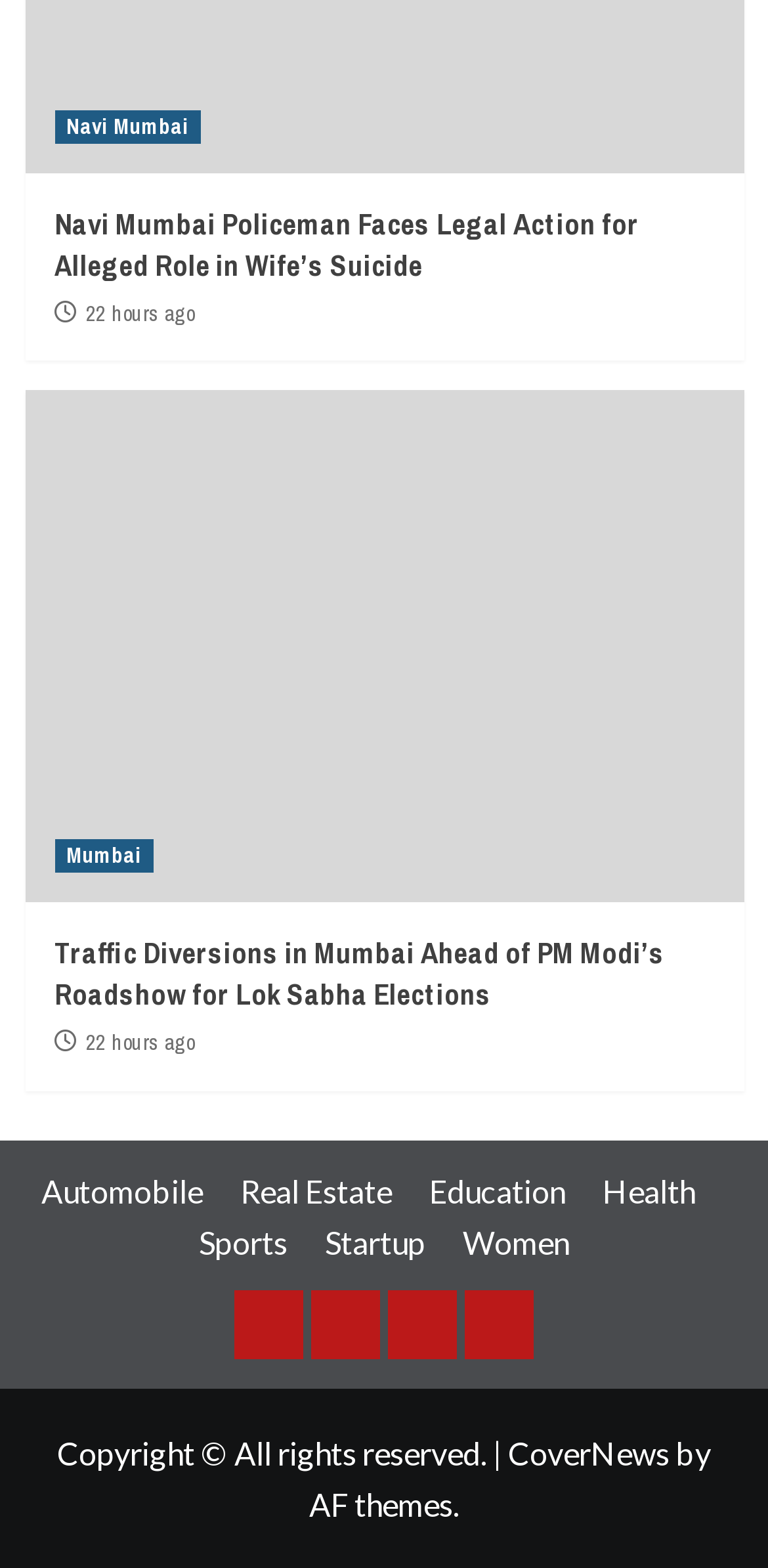What is the time frame of the news articles?
Please answer the question as detailed as possible based on the image.

I found the text '22 hours ago' twice on the webpage, which suggests that both news articles were published 22 hours ago.